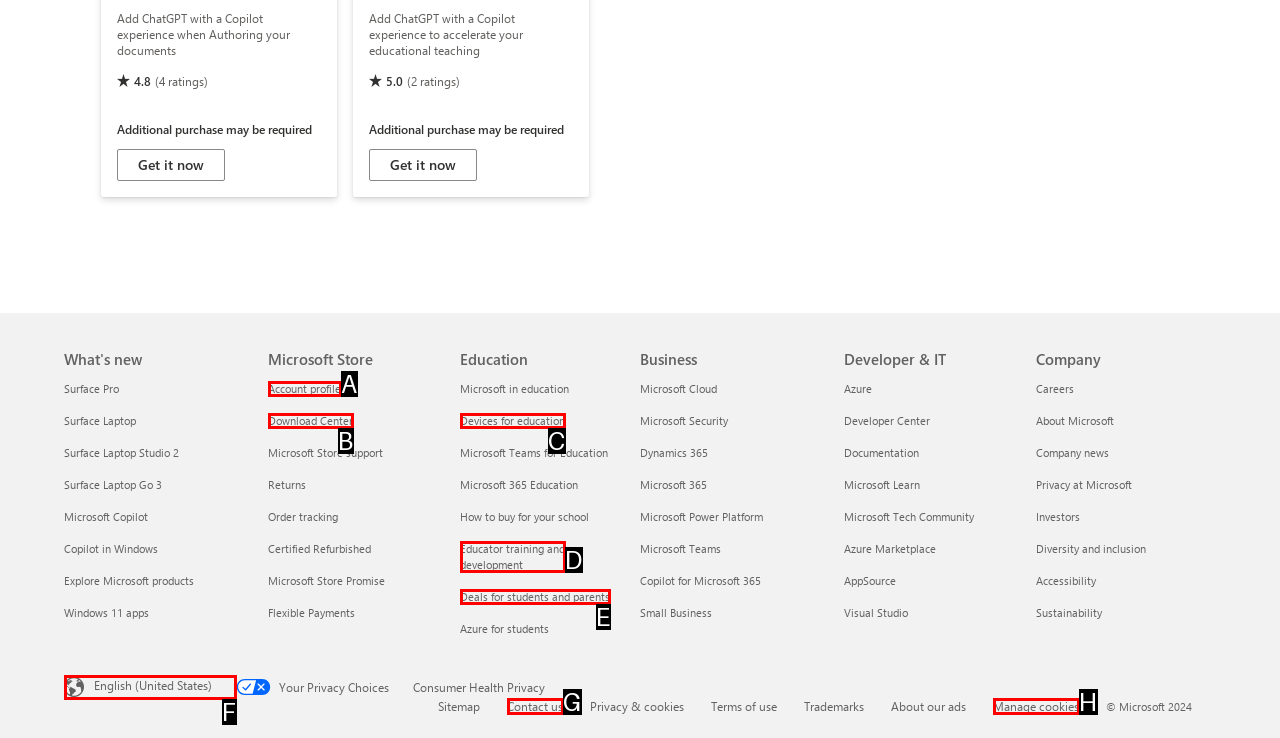Select the HTML element that corresponds to the description: Social Media Terms of Use
Reply with the letter of the correct option from the given choices.

None